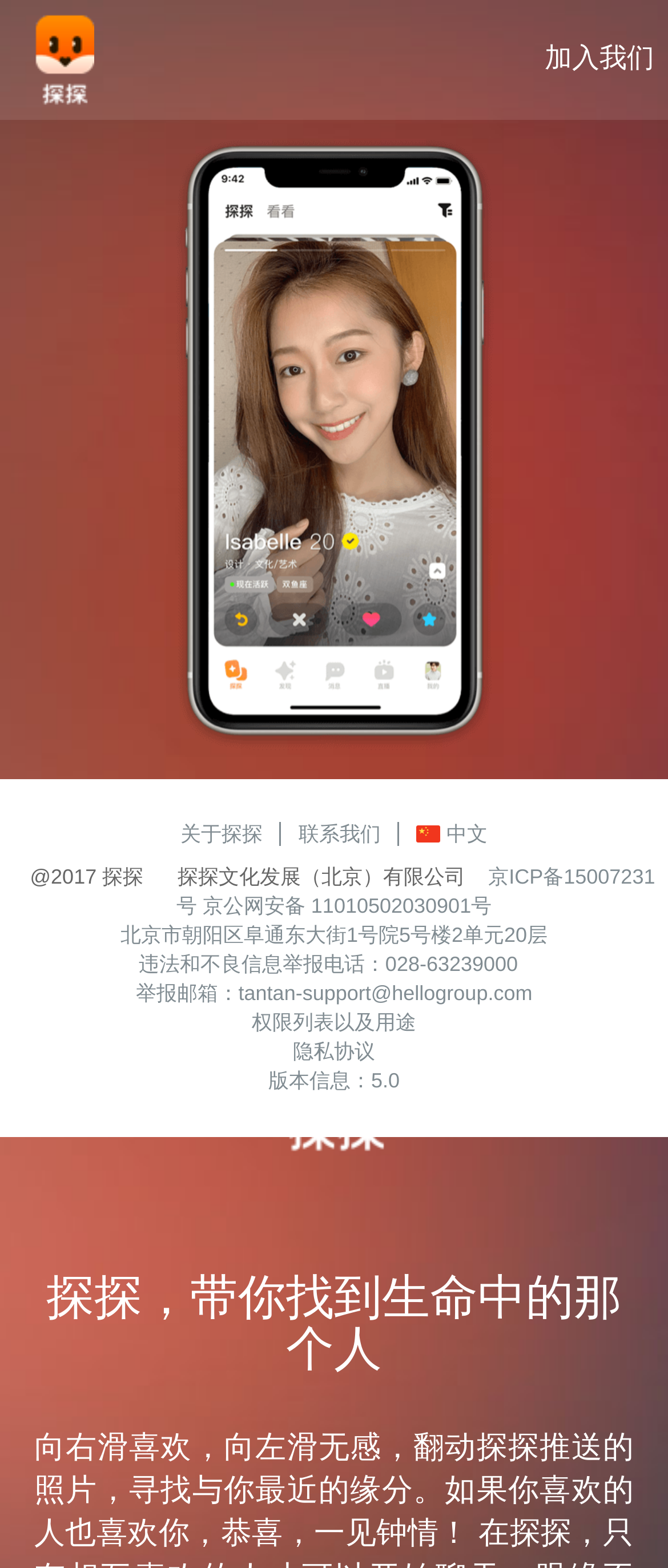Provide a one-word or short-phrase answer to the question:
What is the text of the first link on the webpage?

加入我们